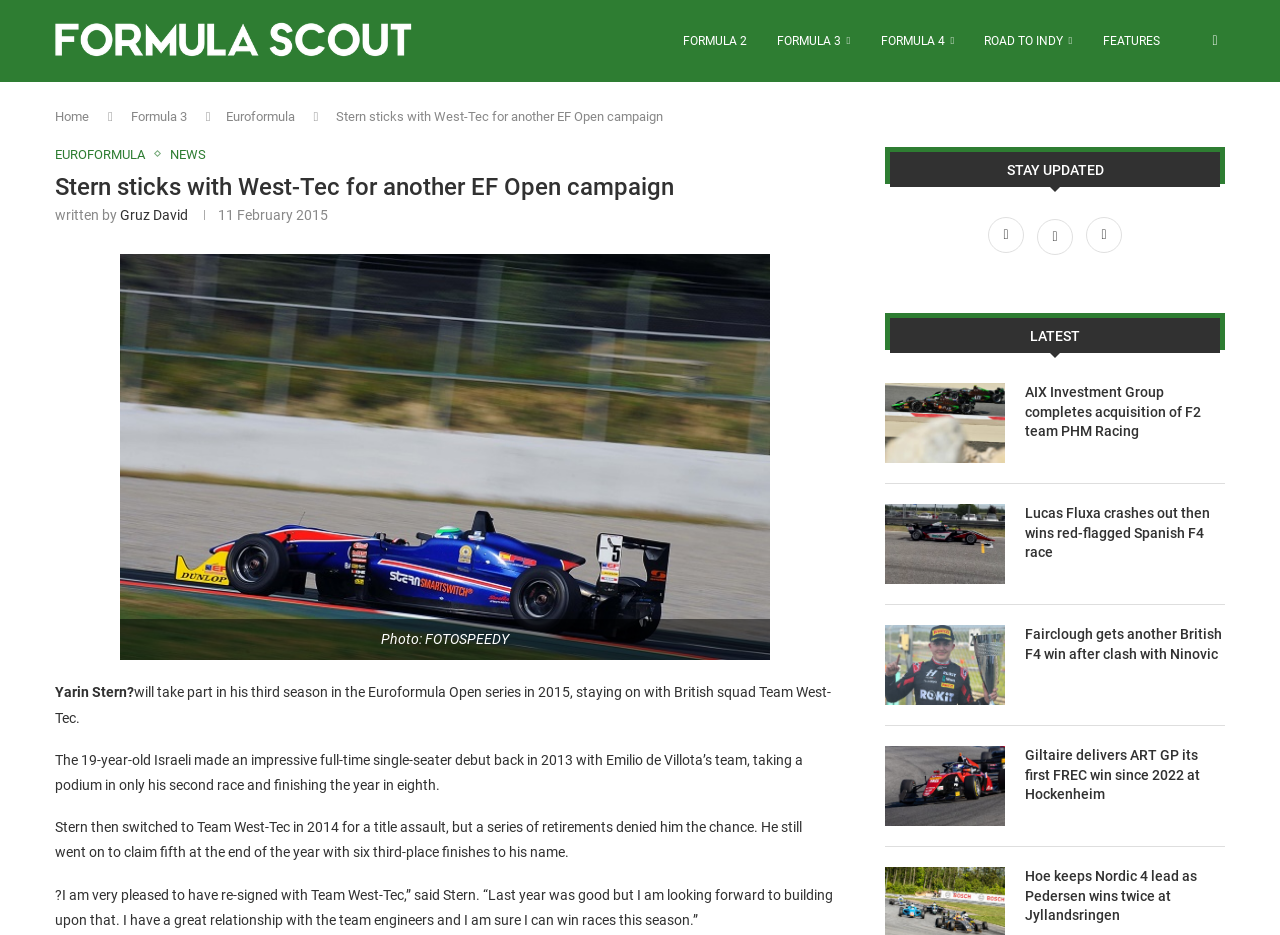Please identify the bounding box coordinates of the element I need to click to follow this instruction: "Search for something".

[0.941, 0.001, 0.957, 0.087]